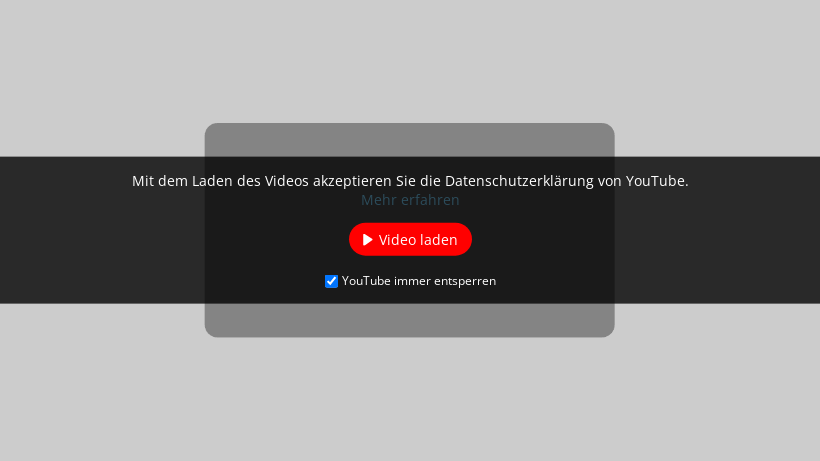What is the function of the 'Mehr erfahren' link?
Analyze the image and provide a thorough answer to the question.

The 'Mehr erfahren' link is provided below the checkbox, and its function is to encourage users to learn more about YouTube's privacy policy, which is an essential part of the video loading process on the platform.